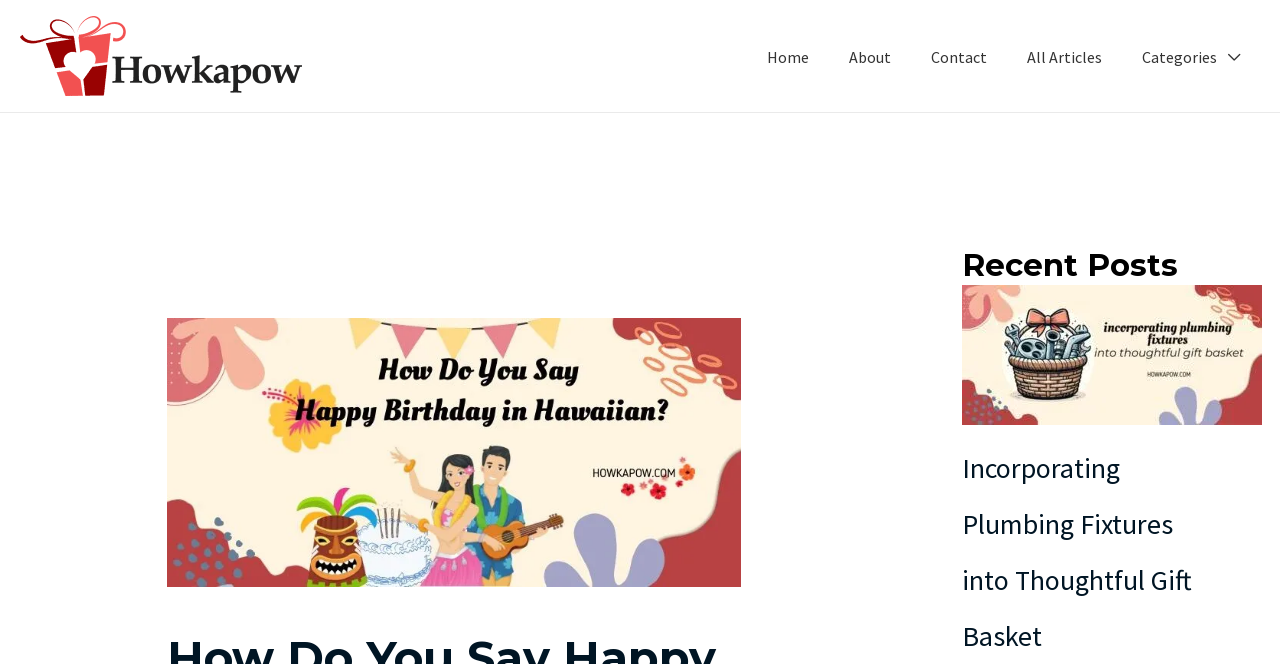Identify the bounding box coordinates for the UI element mentioned here: "Home". Provide the coordinates as four float values between 0 and 1, i.e., [left, top, right, bottom].

[0.584, 0.033, 0.648, 0.139]